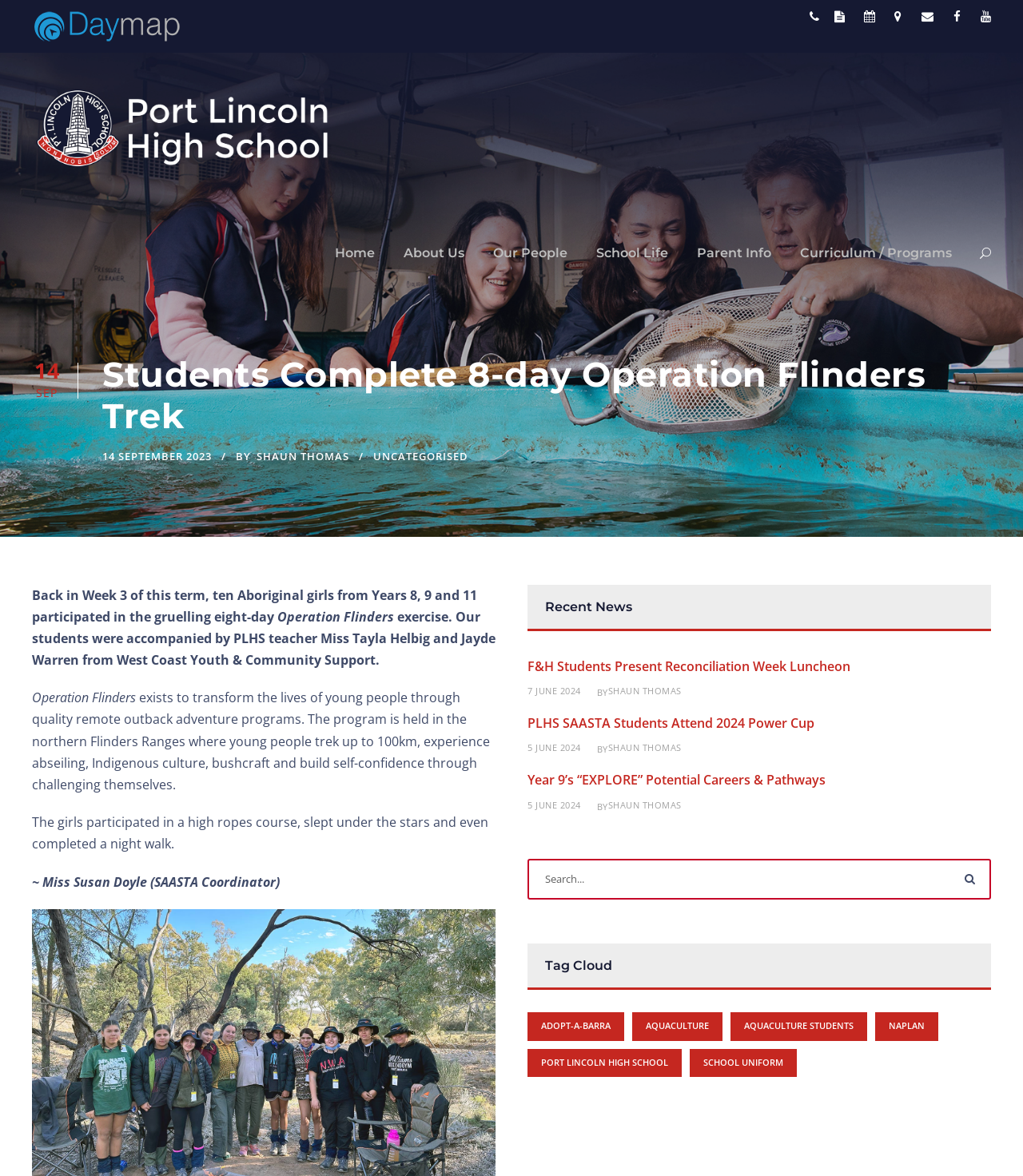Identify the bounding box coordinates of the region that should be clicked to execute the following instruction: "Read the 'Recent News' section".

[0.516, 0.497, 0.969, 0.536]